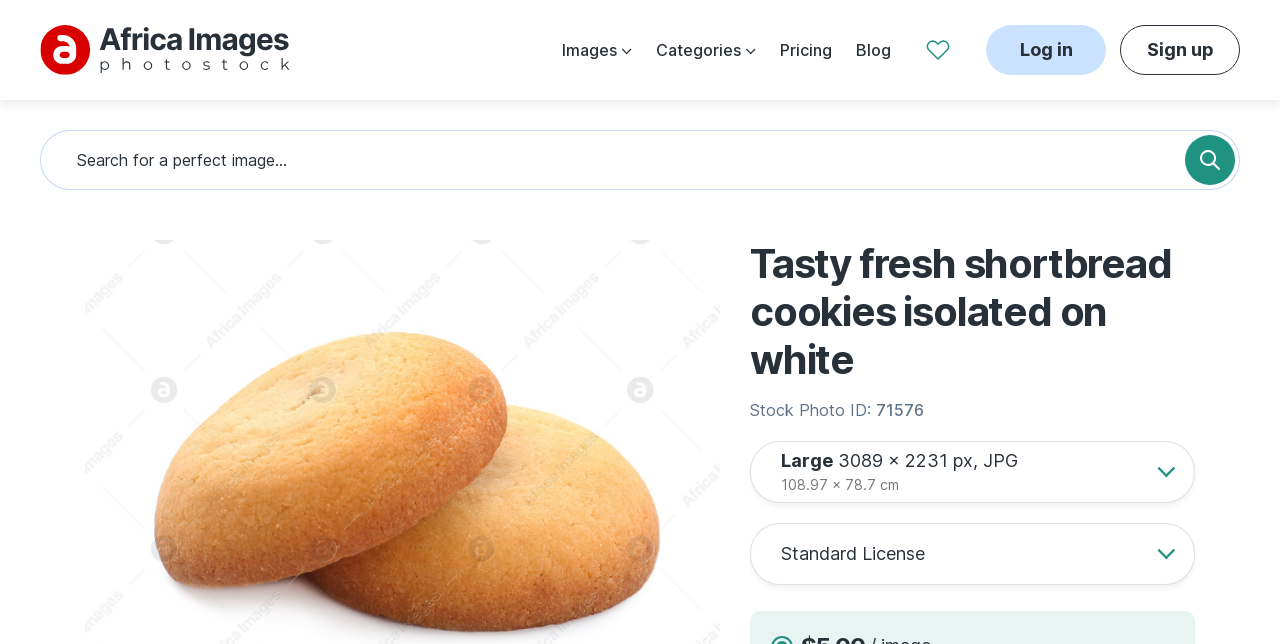Find the bounding box coordinates of the element to click in order to complete the given instruction: "Click the 'Log in' button."

[0.77, 0.039, 0.864, 0.116]